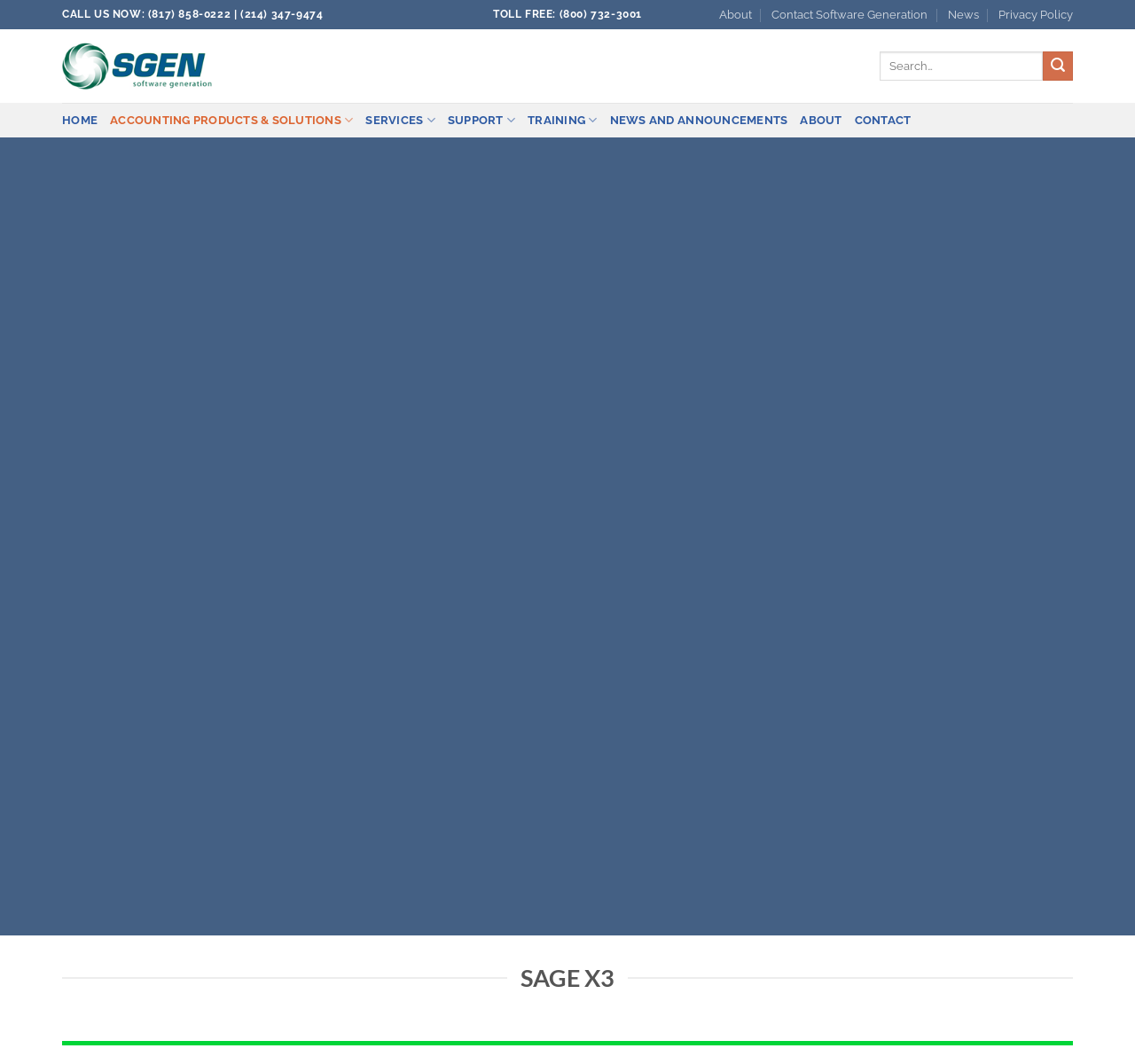From the screenshot, find the bounding box of the UI element matching this description: "review with movie". Supply the bounding box coordinates in the form [left, top, right, bottom], each a float between 0 and 1.

None